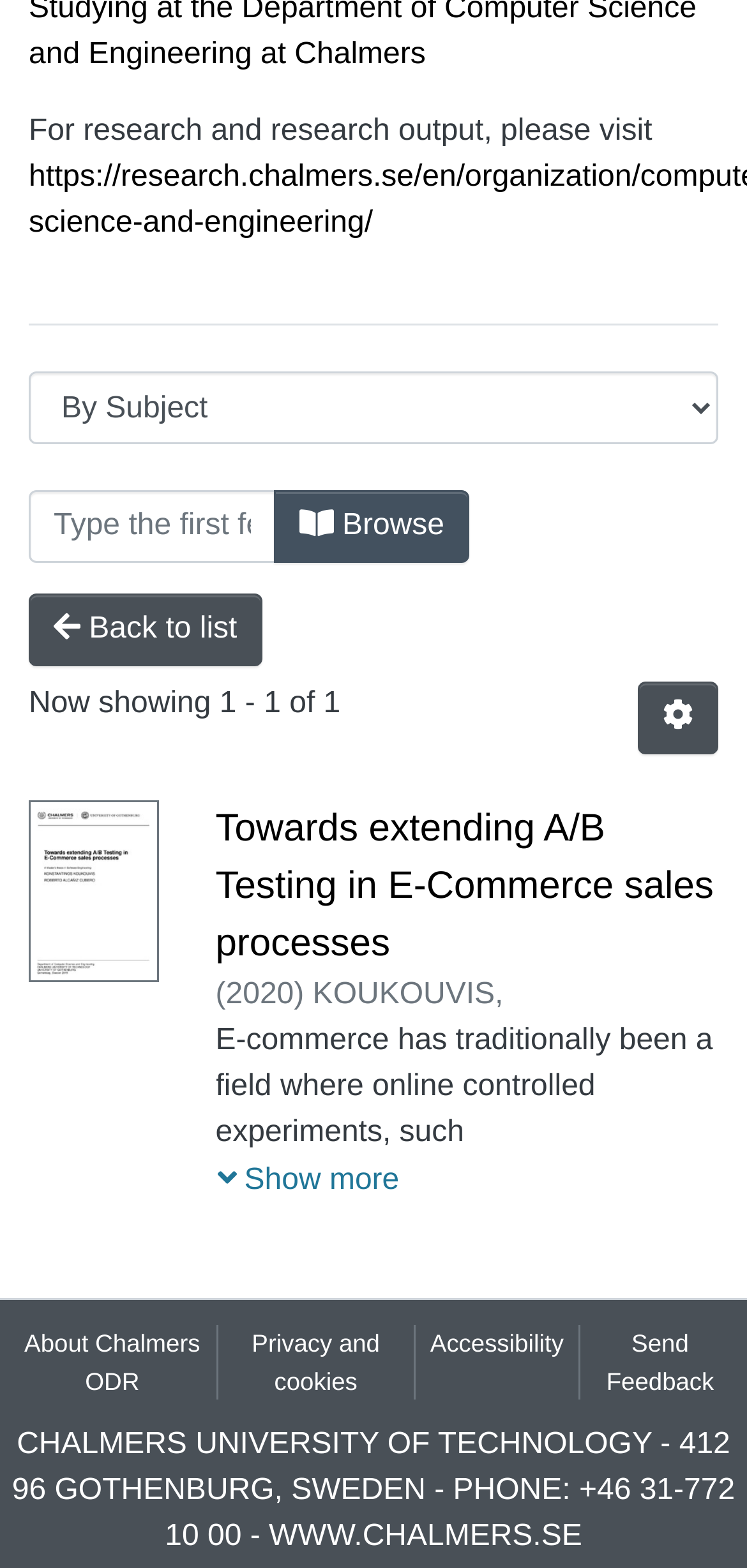What is the year of the publication?
Examine the image closely and answer the question with as much detail as possible.

The year of the publication can be determined by looking at the text '2020' which is listed as the year of the publication.